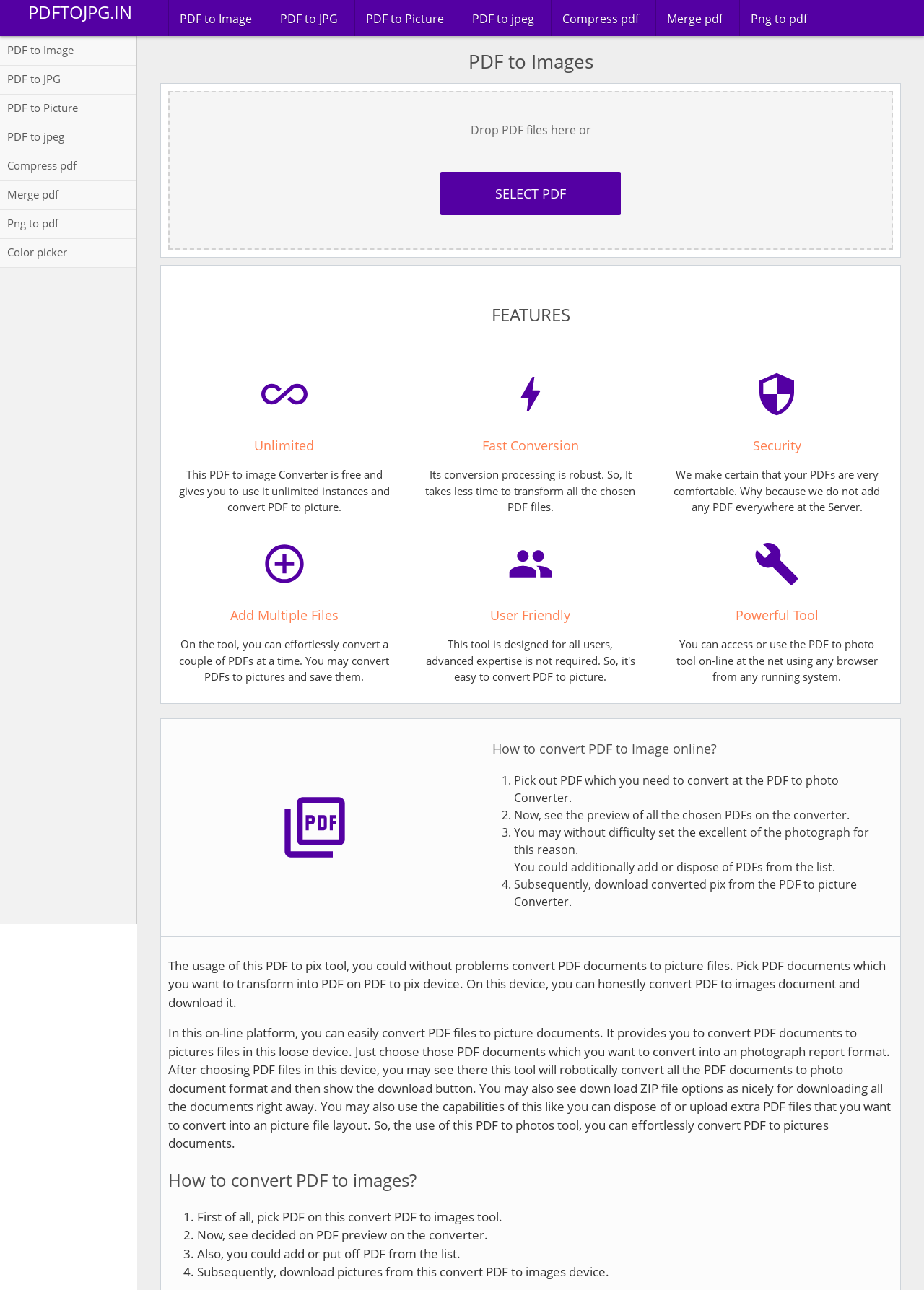Determine the bounding box coordinates for the UI element described. Format the coordinates as (top-left x, top-left y, bottom-right x, bottom-right y) and ensure all values are between 0 and 1. Element description: PDFTOJPG.IN

[0.0, 0.0, 0.173, 0.019]